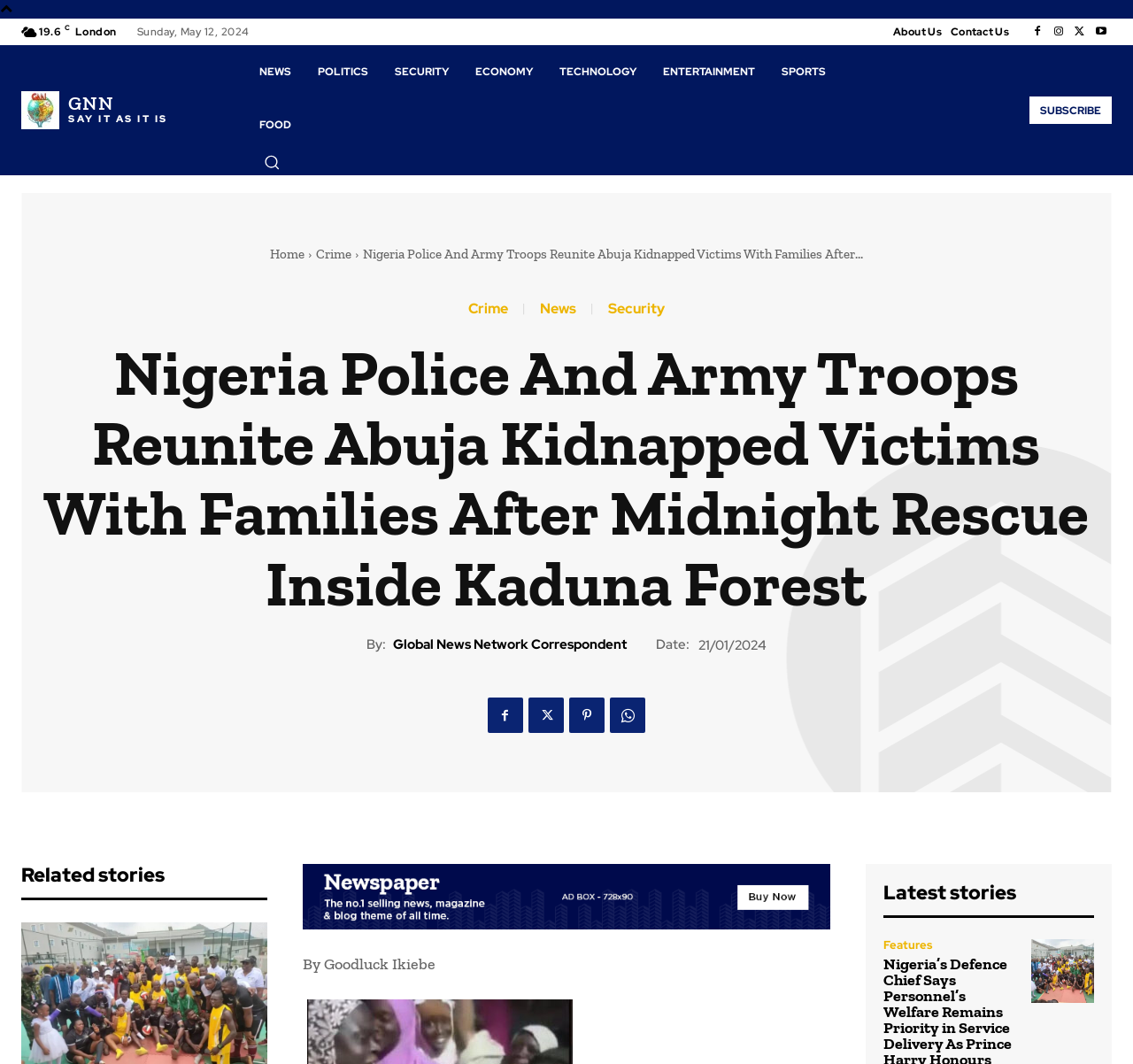Identify the bounding box coordinates for the UI element described as follows: Blog. Use the format (top-left x, top-left y, bottom-right x, bottom-right y) and ensure all values are floating point numbers between 0 and 1.

None